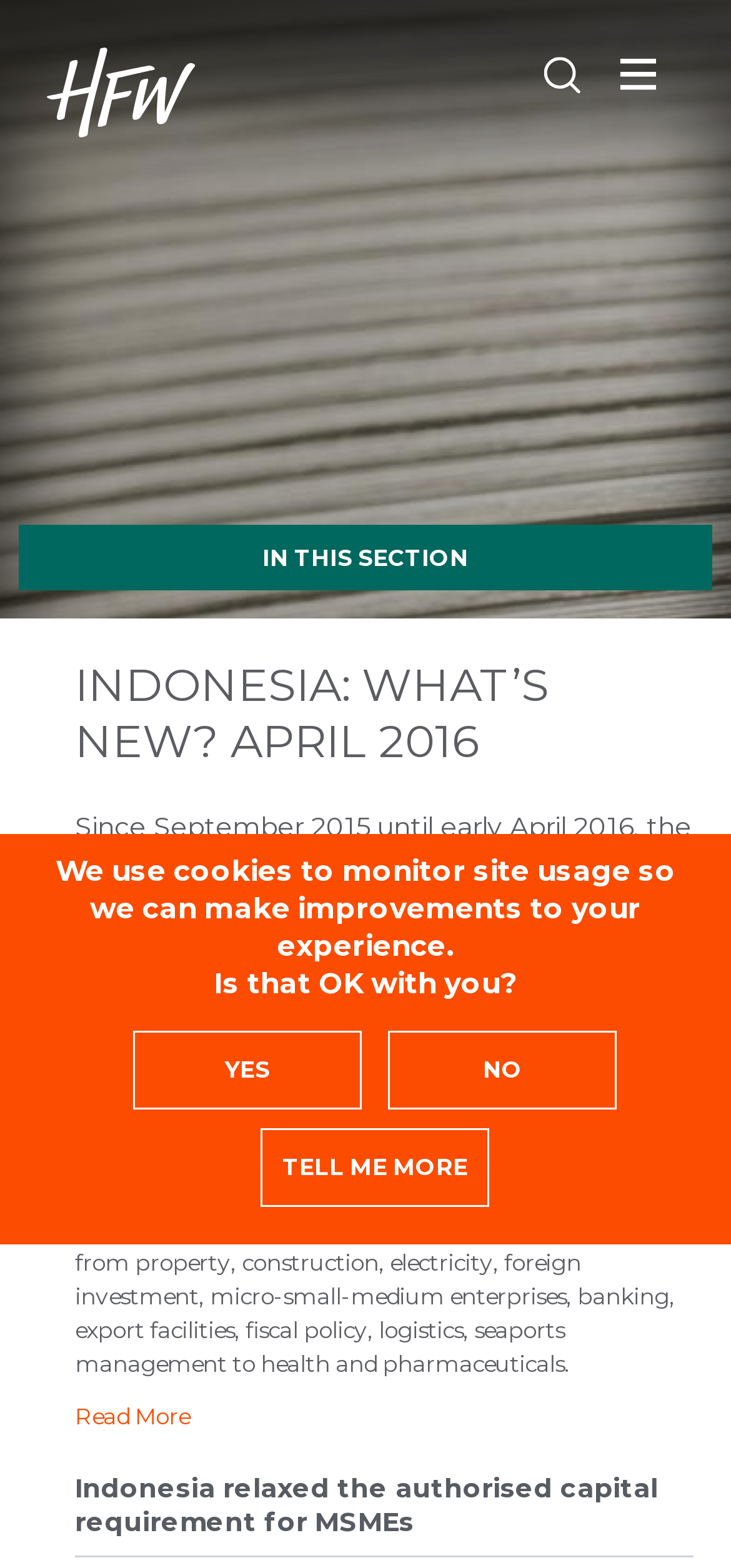Using the description: "In this section", determine the UI element's bounding box coordinates. Ensure the coordinates are in the format of four float numbers between 0 and 1, i.e., [left, top, right, bottom].

[0.026, 0.335, 0.974, 0.376]